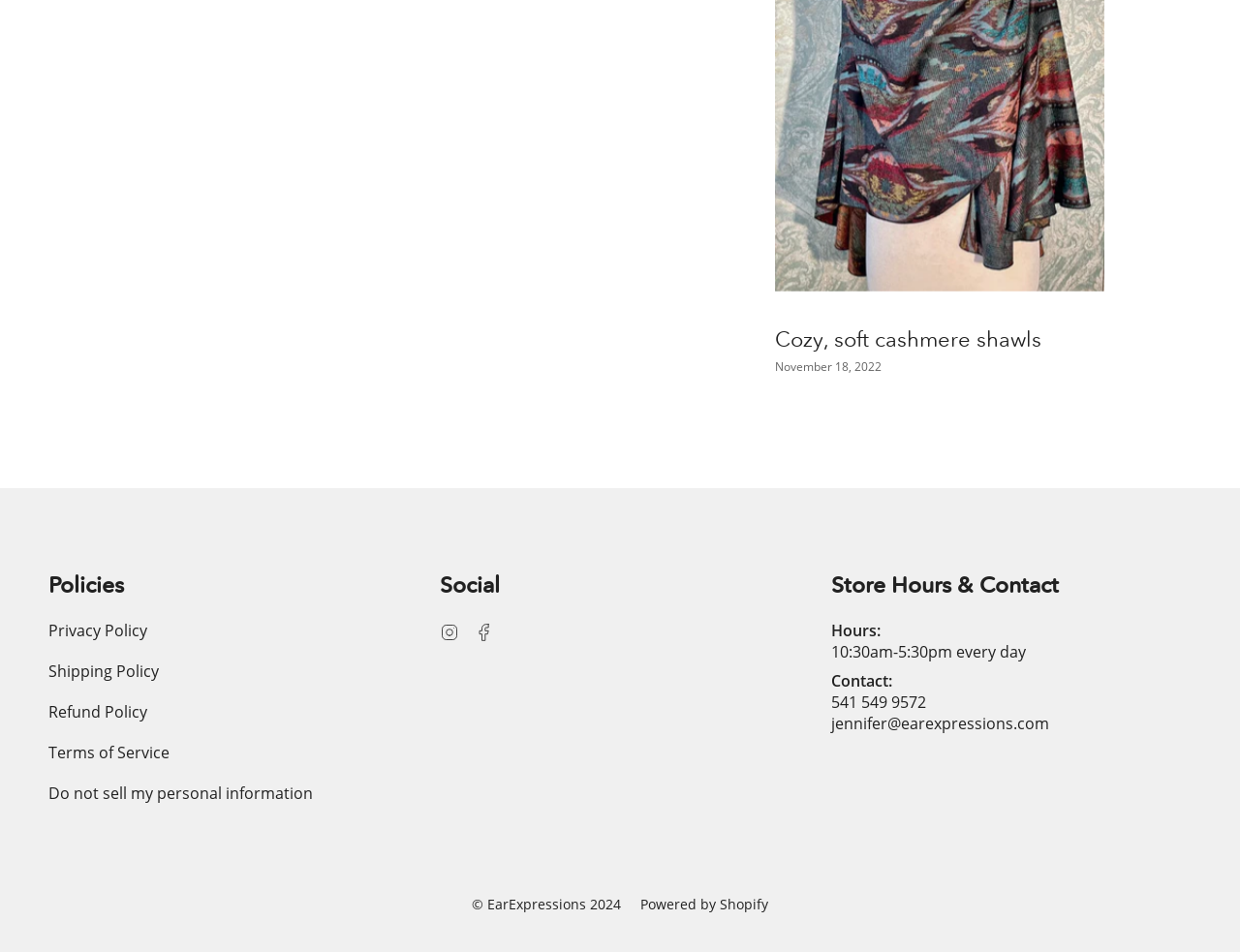Please locate the bounding box coordinates of the element that should be clicked to complete the given instruction: "Go to Facebook page".

[0.383, 0.651, 0.398, 0.673]